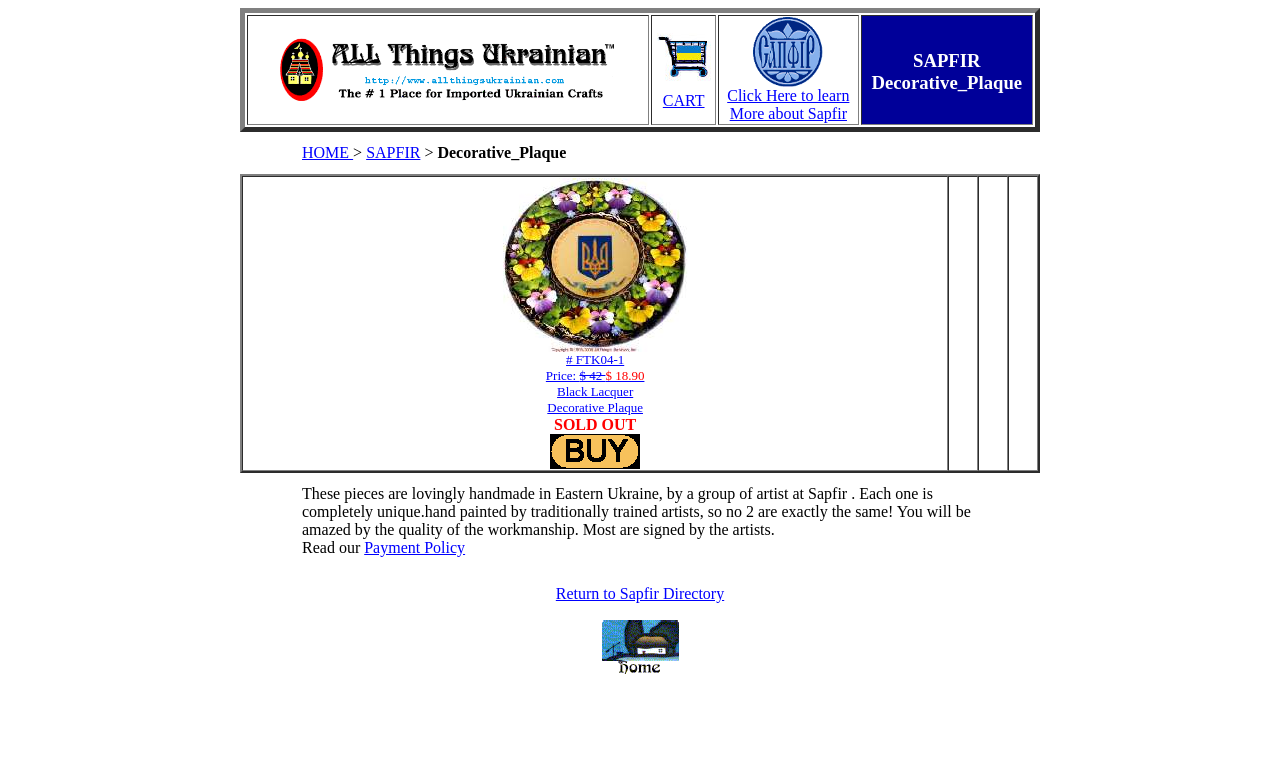Generate a thorough caption detailing the webpage content.

This webpage is about Sapfir Handmade Ukrainian Black Lacquer Woodcrafts from Ukraine. At the top, there is a table with three grid cells. The first cell contains a link to "All Things Ukrainian Home" with an image, the second cell has a link to "GO TO CART CART" with an image, and the third cell has a link to "Click here to Learn More" about Sapfir with an image and a static text "More about Sapfir". 

Below this table, there is a layout table with a single row and cell containing a breadcrumb navigation with links to "HOME", "SAPFIR", and "Decorative_Plaque". 

Further down, there is another table with a single row and multiple grid cells. The first cell contains a link to an item "FTK04-1" with an image, and detailed information about the item, including its price, description, and a "SOLD OUT" label. There are also two empty grid cells and a link to "CLICK HERE TO ADD THIS ITEM TO YOUR SHOPPING CART" with an image.

Below this table, there is a layout table with a single row and cell containing a paragraph of text describing the handmade woodcrafts from Sapfir, including information about their uniqueness, quality, and the artists who create them. There is also a link to "Payment Policy" within this text.

At the bottom of the page, there are two links: "Return to Sapfir Directory" and "All Things Ukrainian Home Page" with an image.